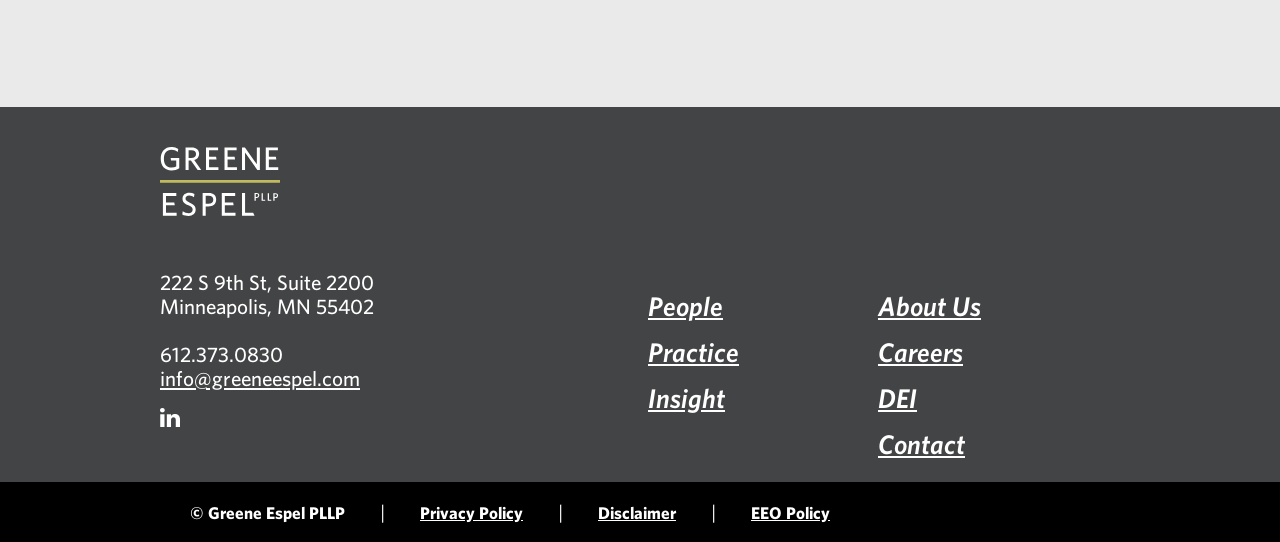Determine the bounding box for the UI element described here: "Disclaimer".

[0.467, 0.928, 0.528, 0.963]